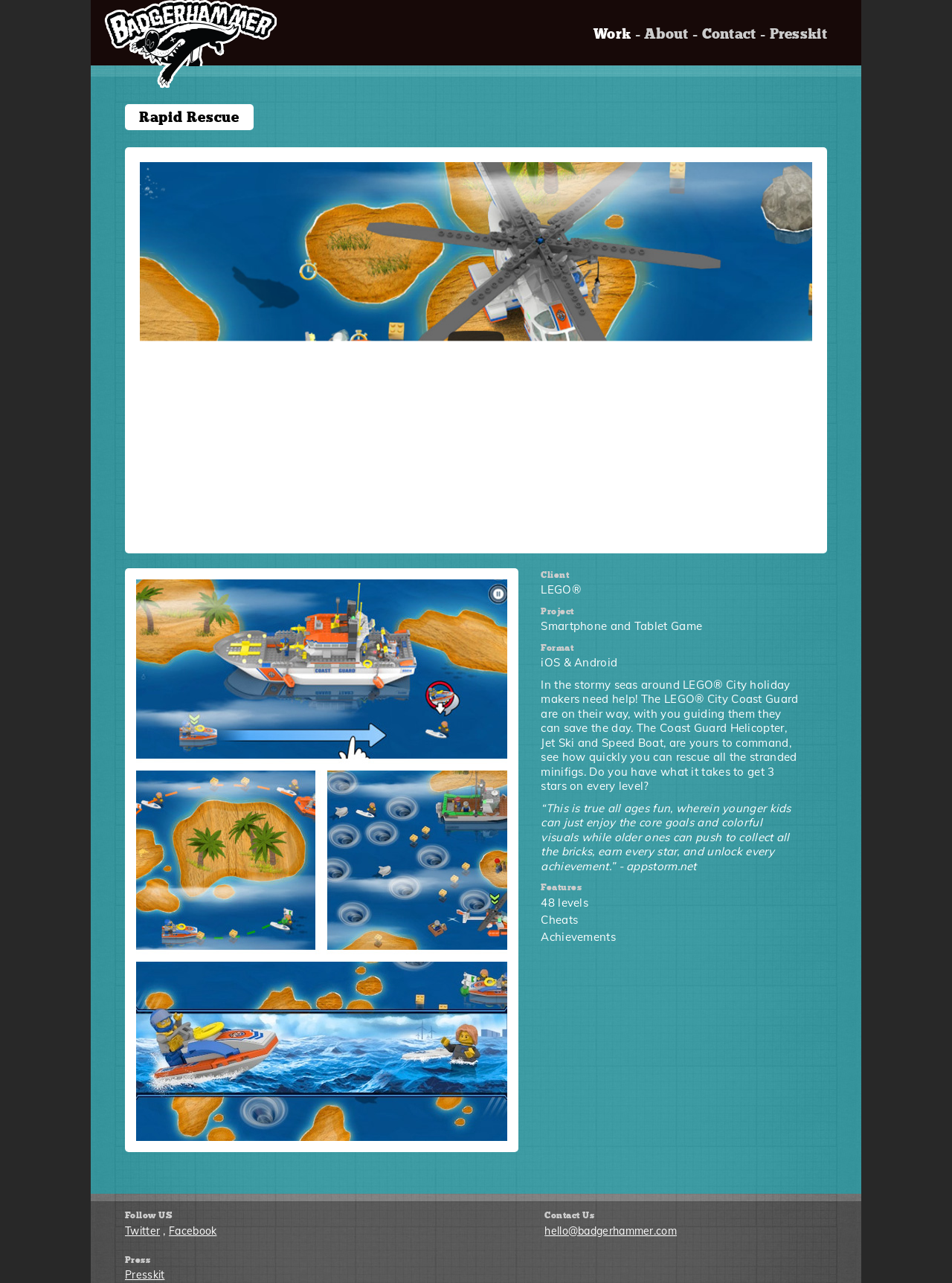Please locate the bounding box coordinates of the region I need to click to follow this instruction: "Click on the 'Contact' link".

[0.737, 0.021, 0.794, 0.033]